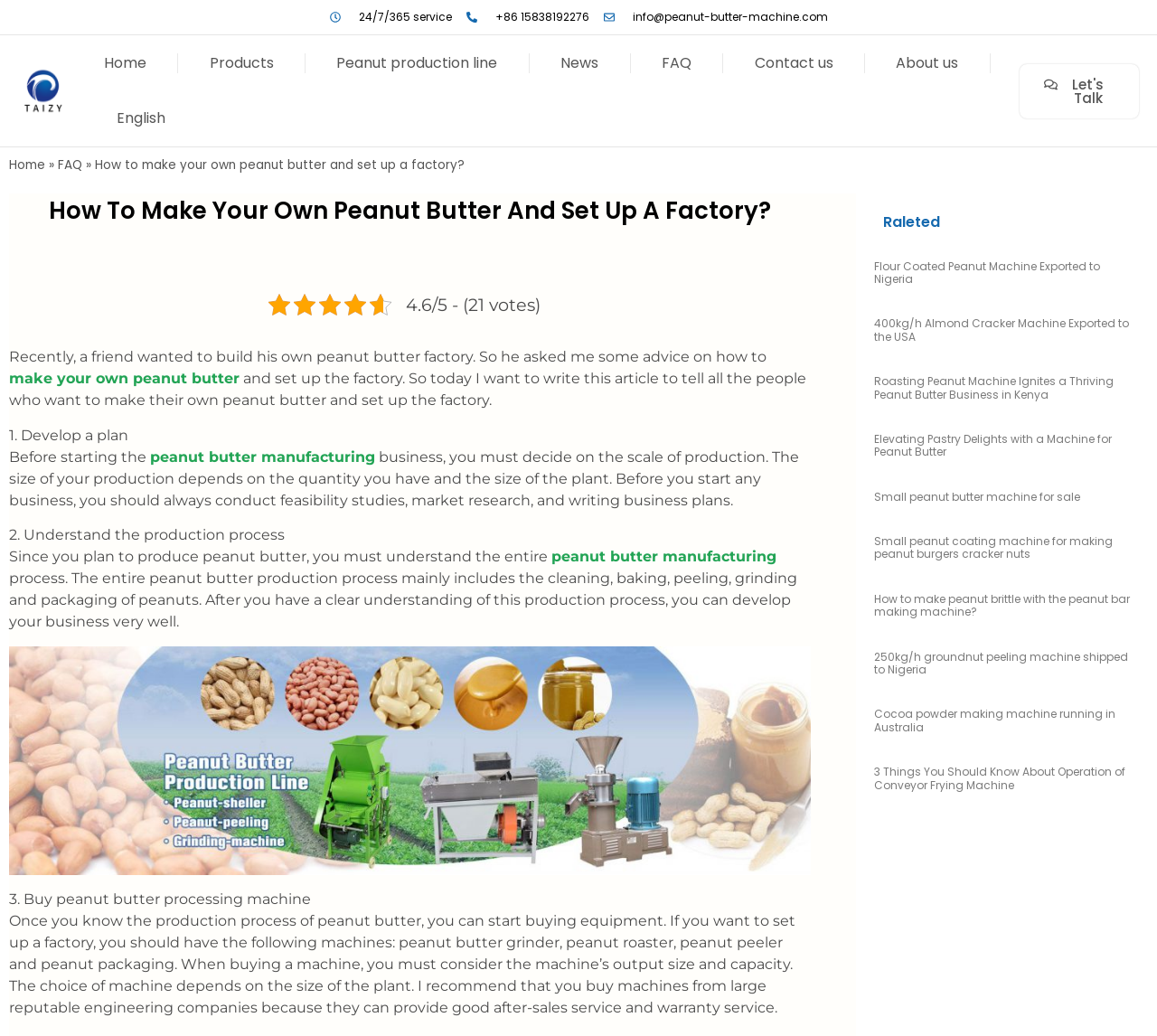Please determine the bounding box coordinates of the area that needs to be clicked to complete this task: 'Click the 'Peanut production line' link'. The coordinates must be four float numbers between 0 and 1, formatted as [left, top, right, bottom].

[0.275, 0.034, 0.446, 0.088]